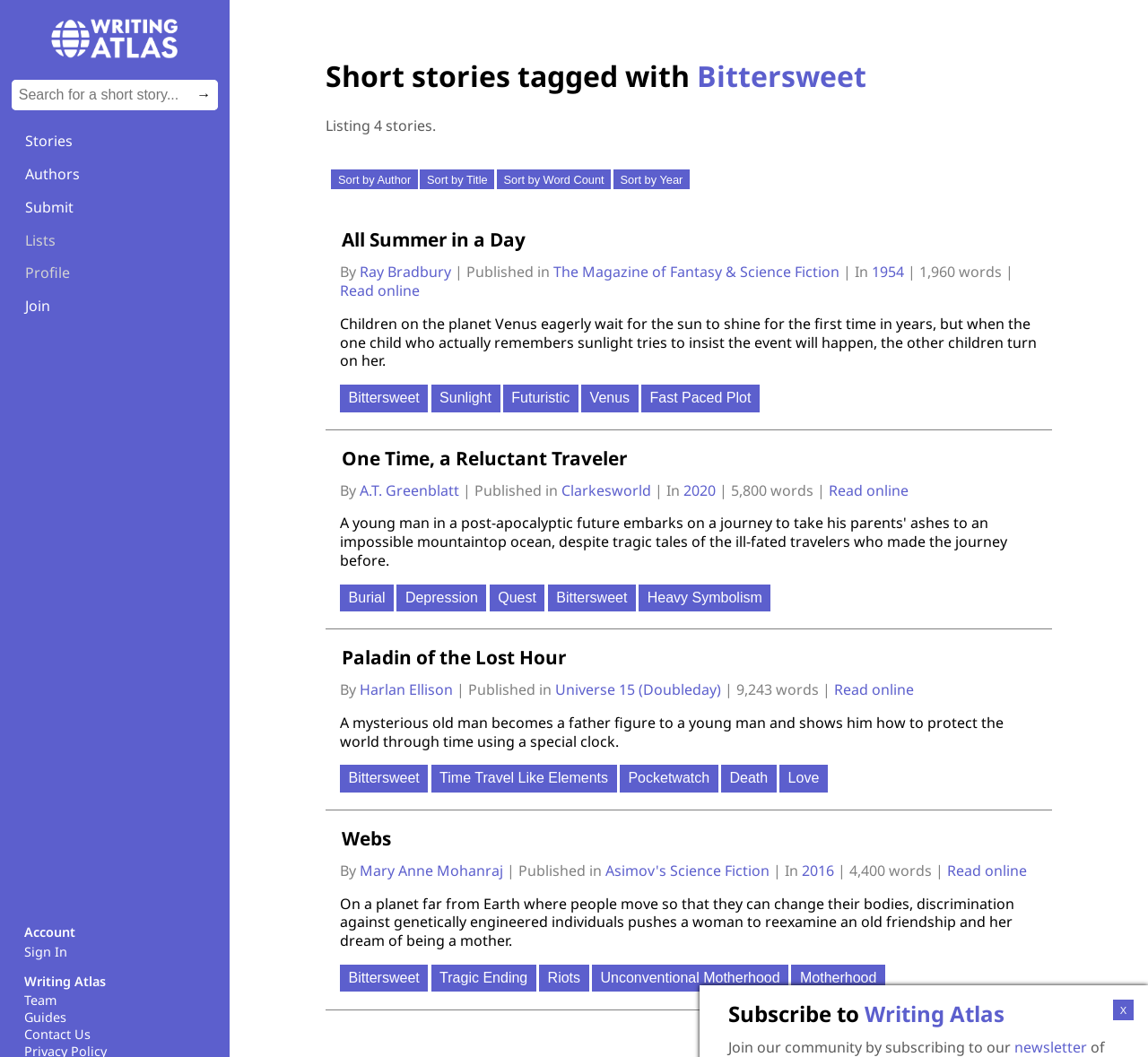Pinpoint the bounding box coordinates of the clickable area necessary to execute the following instruction: "Search for a short story". The coordinates should be given as four float numbers between 0 and 1, namely [left, top, right, bottom].

[0.01, 0.076, 0.165, 0.104]